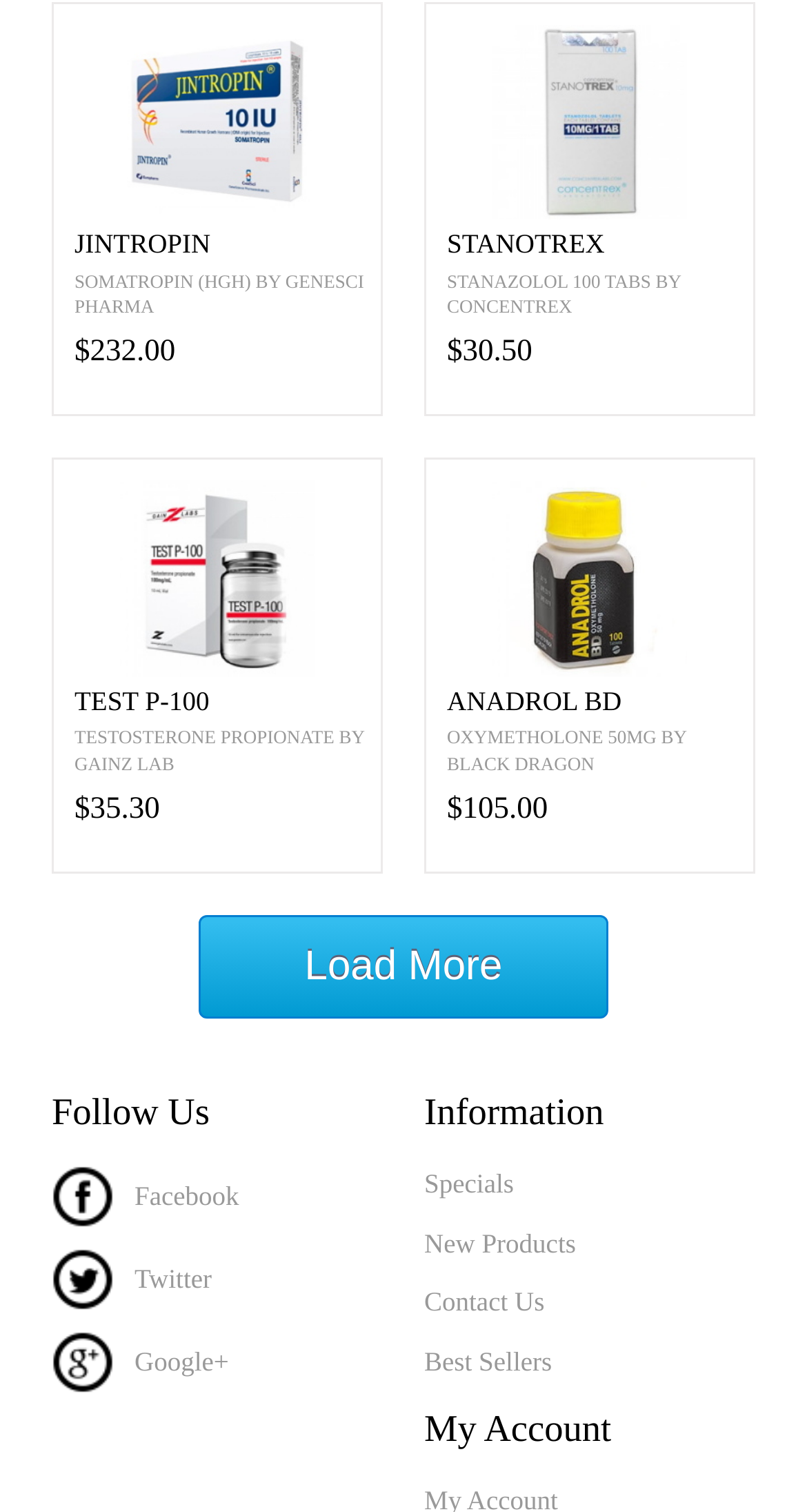Please answer the following query using a single word or phrase: 
What type of information is available in the 'Information' section?

Specials, New Products, Contact Us, Best Sellers